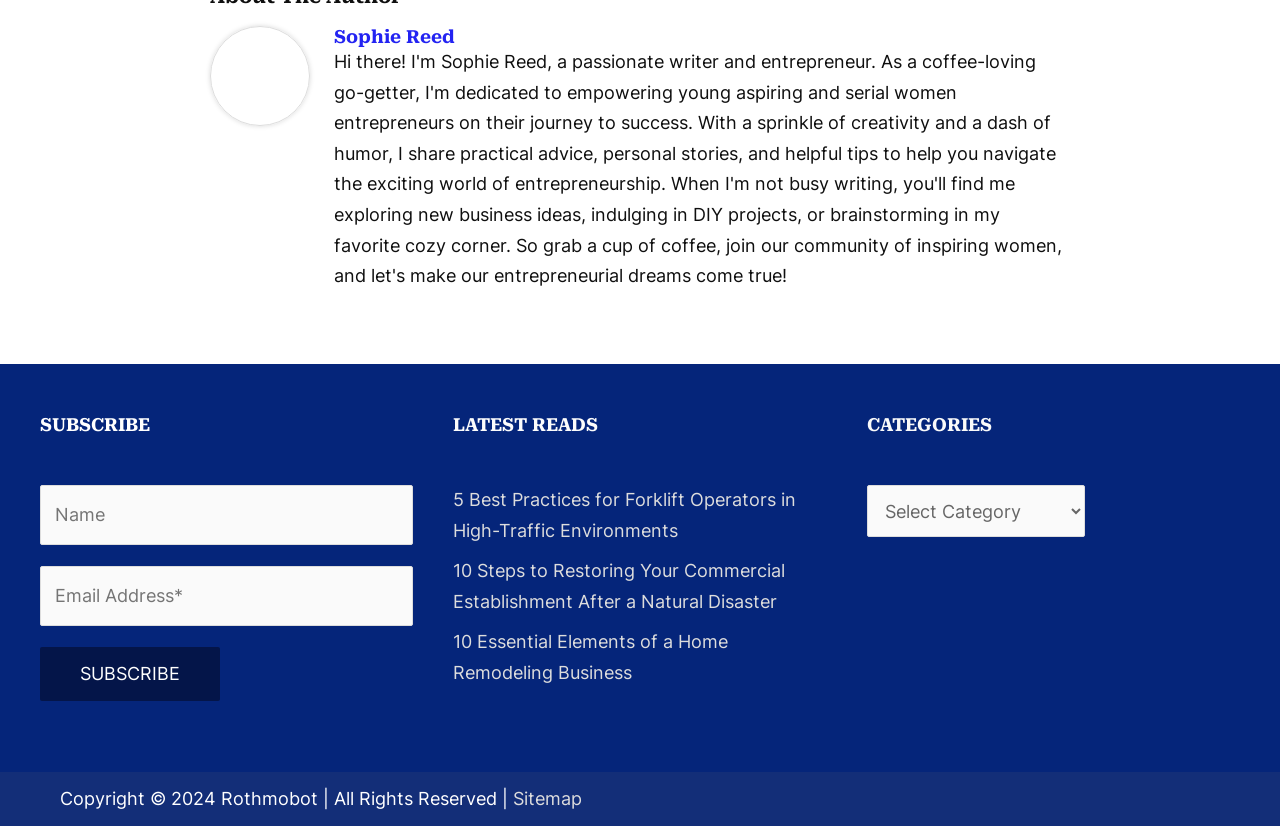Could you please study the image and provide a detailed answer to the question:
What is the purpose of the form?

The form is located below the 'SUBSCRIBE' heading and has fields for 'Name' and 'Email Address*', which suggests that it is a contact form for users to subscribe or get in touch with the author.